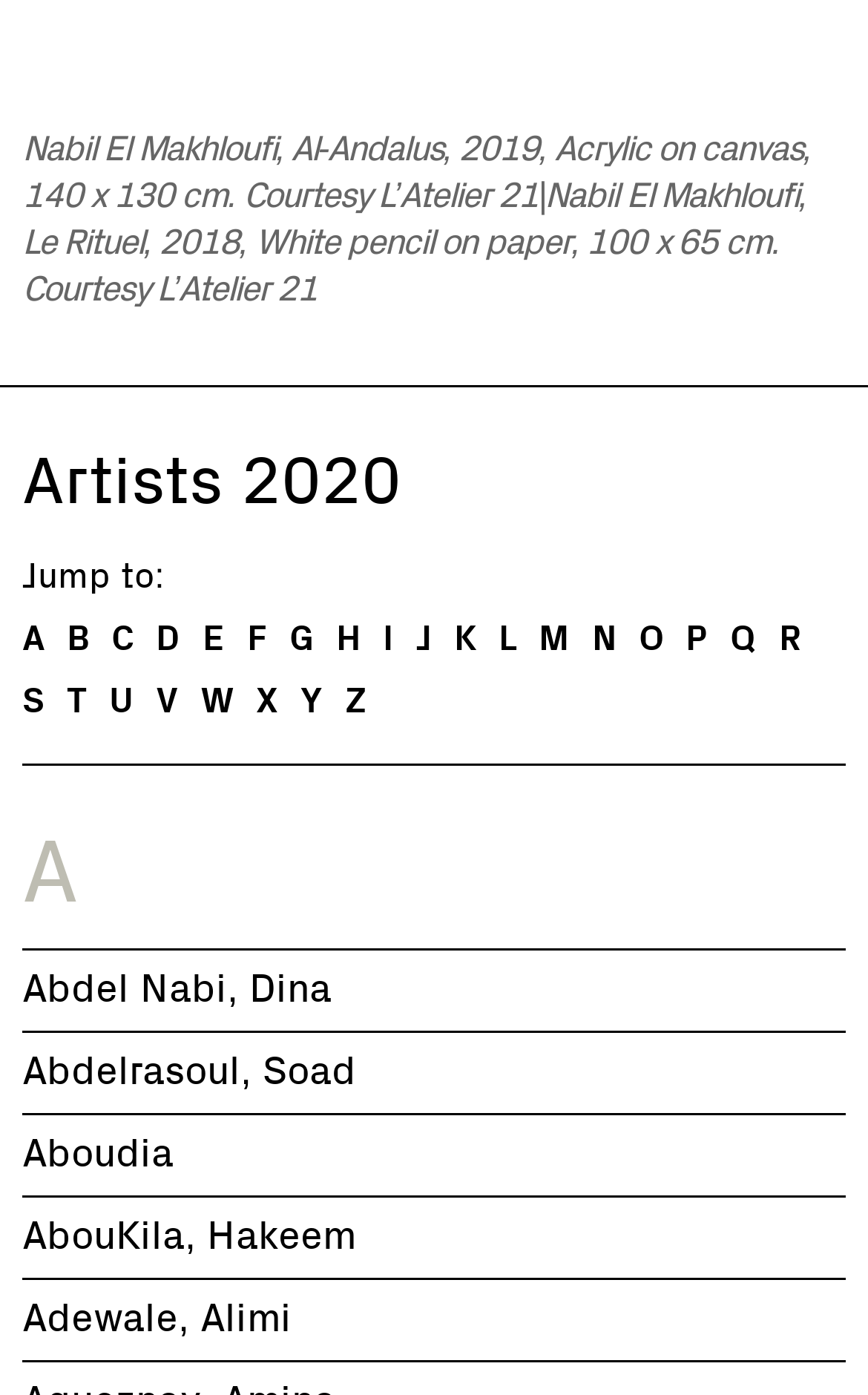Please identify the bounding box coordinates of the element's region that I should click in order to complete the following instruction: "View artist information for Abdel Nabi, Dina". The bounding box coordinates consist of four float numbers between 0 and 1, i.e., [left, top, right, bottom].

[0.026, 0.681, 0.51, 0.739]